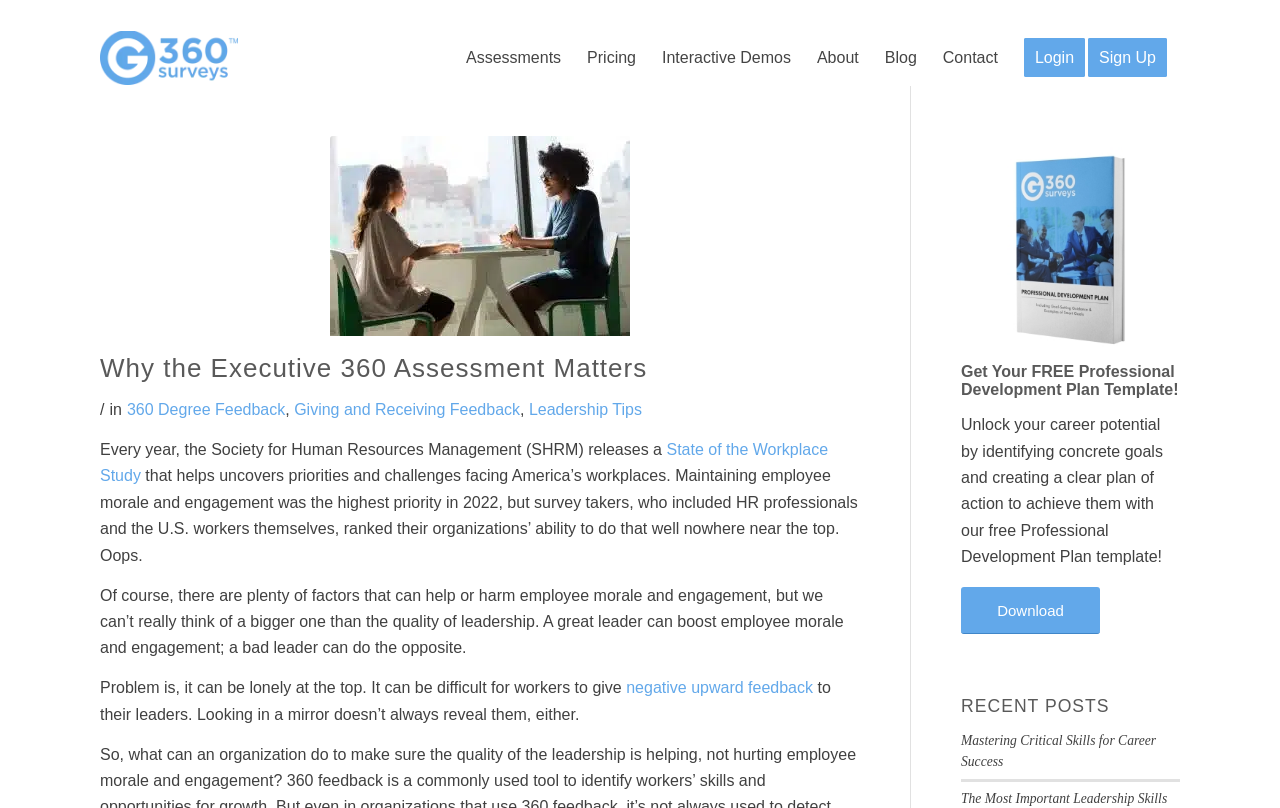Elaborate on the information and visuals displayed on the webpage.

The webpage is about the importance of executive 360 assessments in organizations. At the top left, there is a logo of G360 Surveys, accompanied by a navigation menu with links to various sections such as Assessments, Pricing, Interactive Demos, About, Blog, Contact, Login, and Sign Up. 

Below the navigation menu, there is a prominent link to the blog post "Why the Executive 360 Assessment Matters" with a related image. 

The main content of the webpage is divided into sections. The first section has a heading "Why the Executive 360 Assessment Matters" and discusses the importance of leadership in maintaining employee morale and engagement. The text explains that a great leader can boost employee morale, while a bad leader can do the opposite. 

To the right of this section, there is an image related to professional development plans, accompanied by a heading "Get Your FREE Professional Development Plan Template!" and a brief description of the template. There is also a "Download" link below.

Further down, there is a section with a heading "RECENT POSTS" and a link to a blog post titled "Mastering Critical Skills for Career Success".